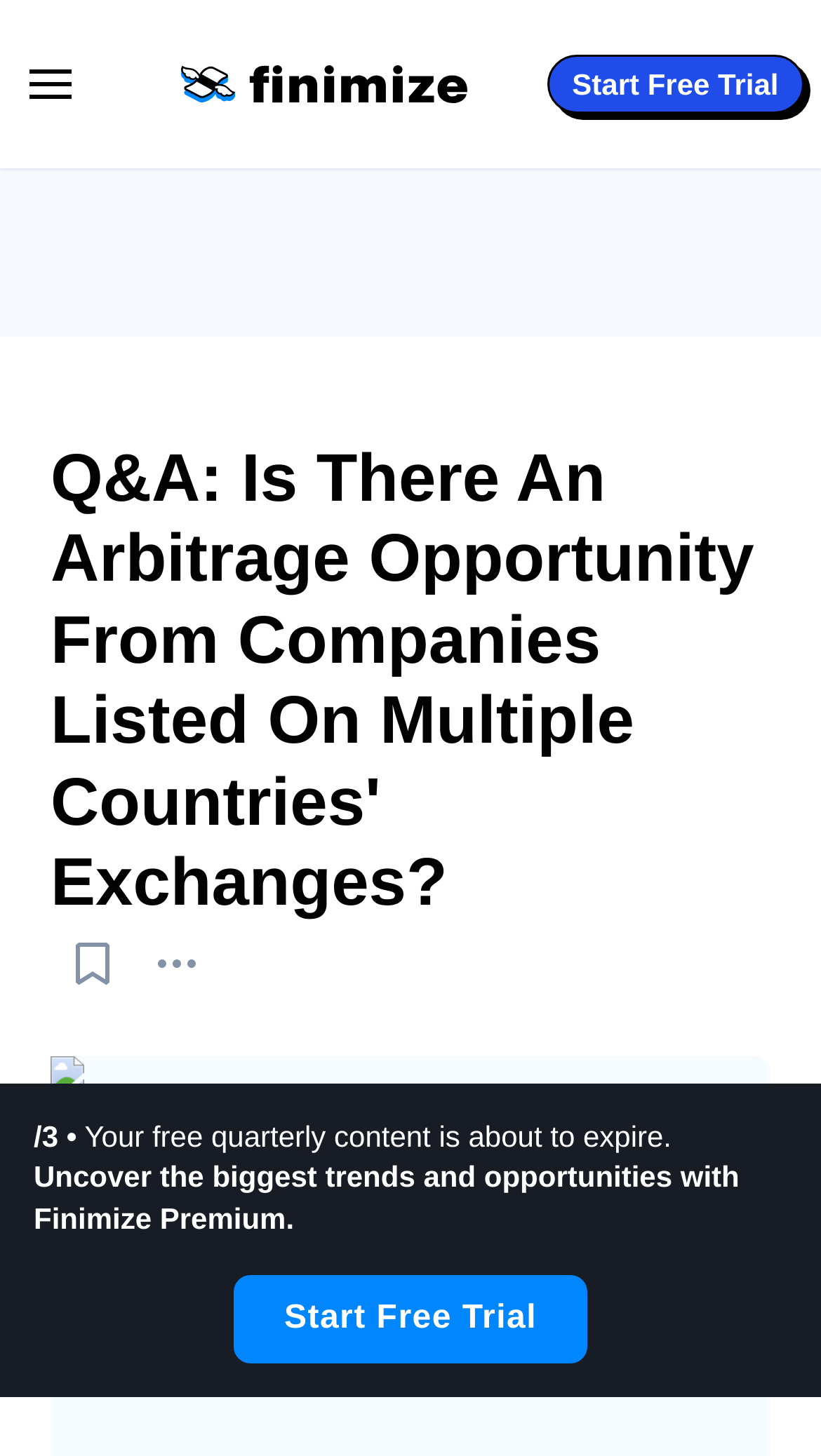Articulate a detailed summary of the webpage's content and design.

The webpage appears to be a Q&A page from Finimize, with a question from Doug in Florida, USA. At the top left, there is a "Menu" button. Next to it, there is a link to "Finimize" with a corresponding image. On the top right, there is a "Start Free Trial" button.

Below the top navigation, there is a heading that reads "Q&A: Is There An Arbitrage Opportunity From Companies Listed On Multiple Countries' Exchanges?". Underneath the heading, there are two buttons: "Add bookmark" with a corresponding image, and "open share content dropdown" with a corresponding image.

In the main content area, there are several lines of text. The first line reads "•" and is followed by a slash. The next line says "Your free quarterly content is about to expire." Below that, there is a promotional message that reads "Uncover the biggest trends and opportunities with Finimize Premium." Finally, there is another "Start Free Trial" button at the bottom of the page.